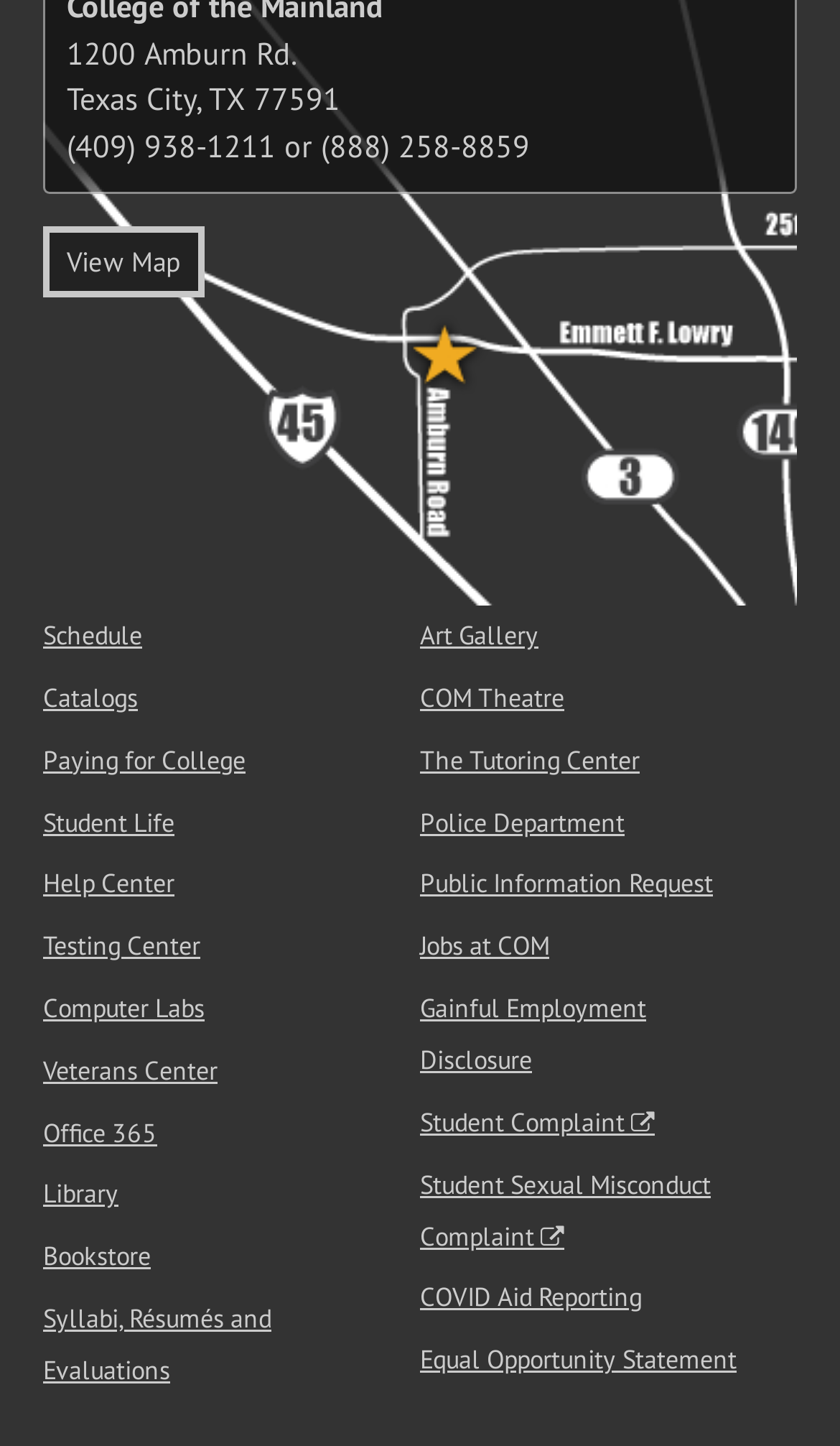Locate the UI element described by Catalogs in the provided webpage screenshot. Return the bounding box coordinates in the format (top-left x, top-left y, bottom-right x, bottom-right y), ensuring all values are between 0 and 1.

[0.051, 0.471, 0.164, 0.493]